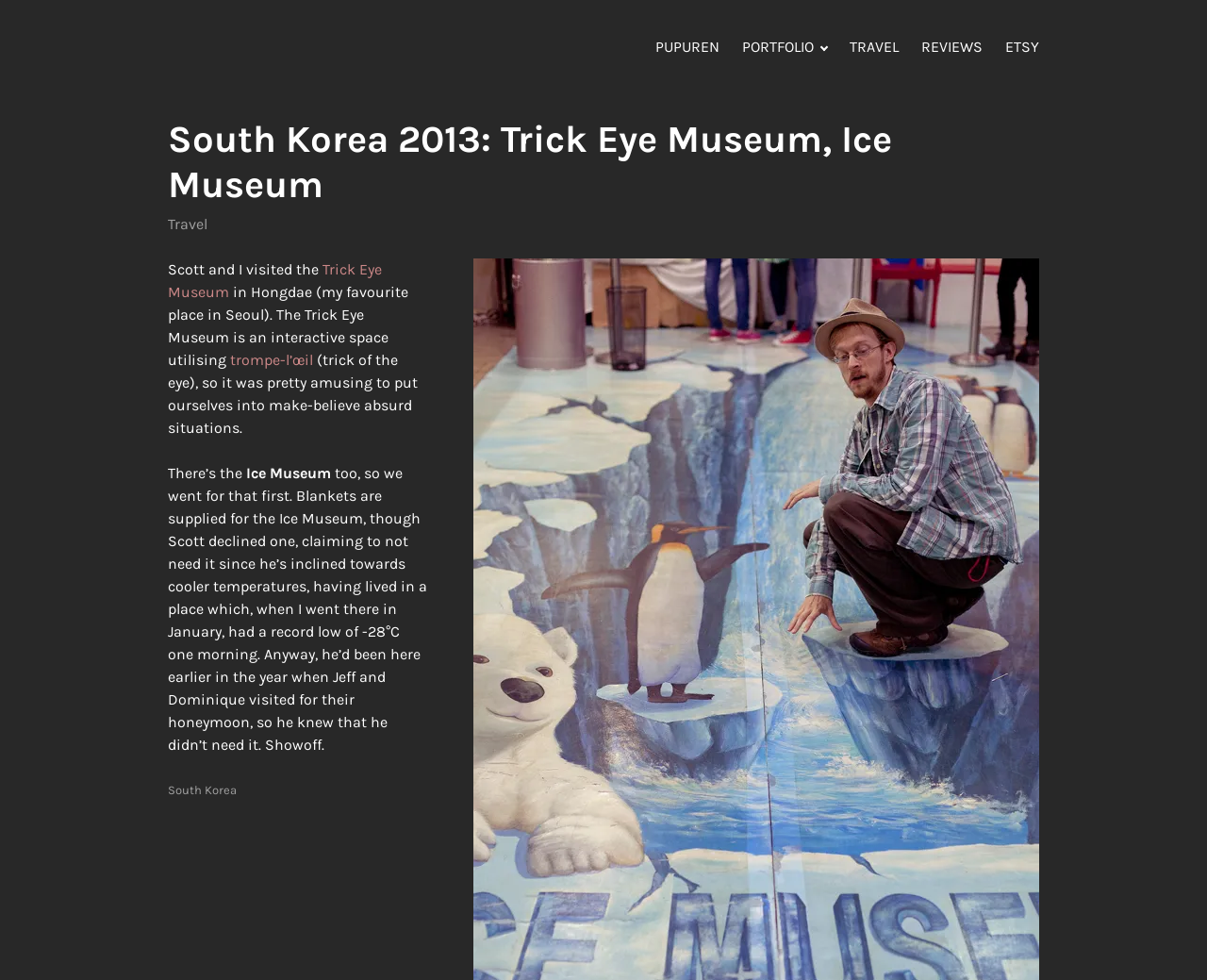Can you extract the primary headline text from the webpage?

South Korea 2013: Trick Eye Museum, Ice Museum